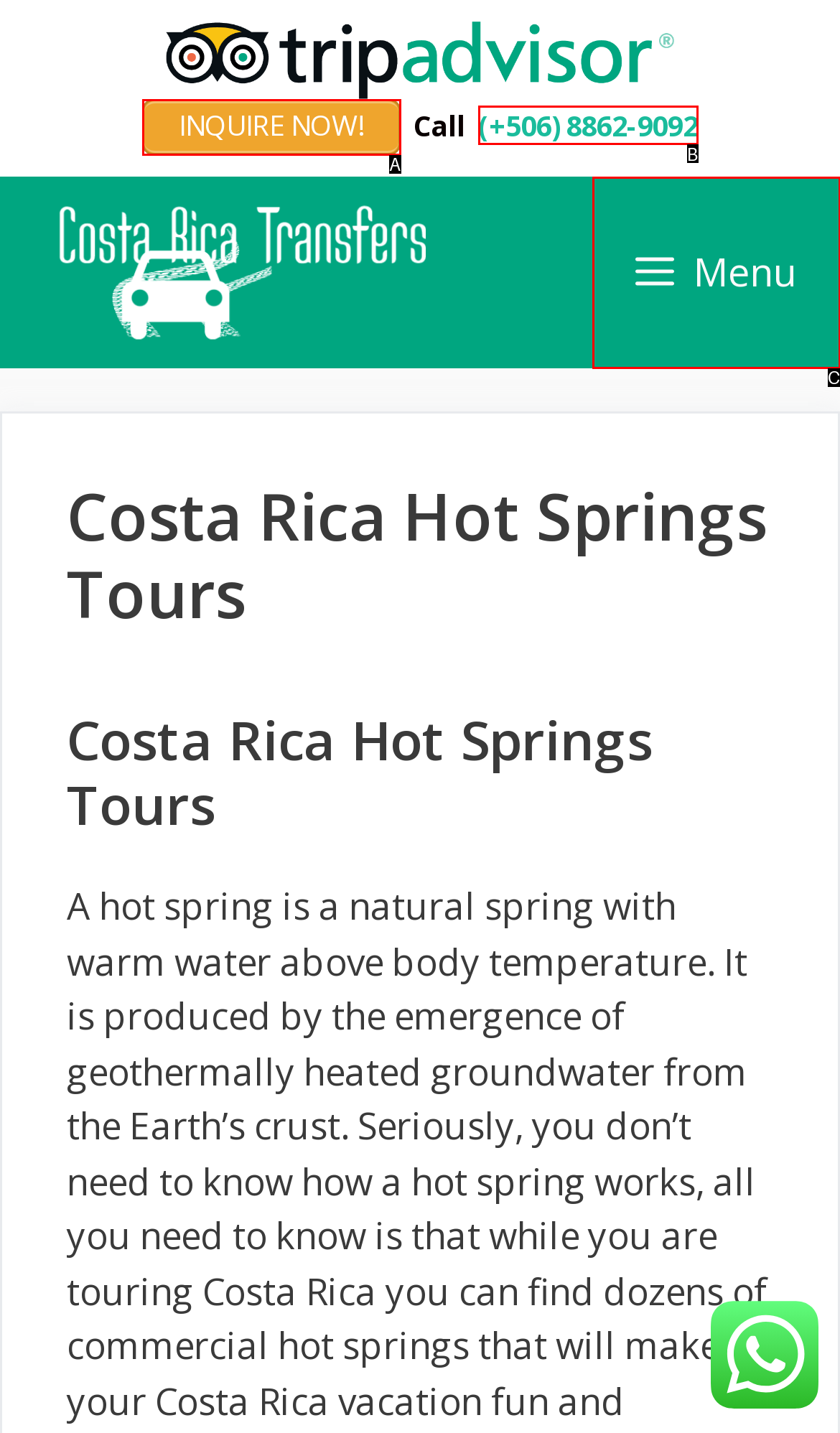Choose the UI element that best aligns with the description: INQUIRE NOW!
Respond with the letter of the chosen option directly.

A